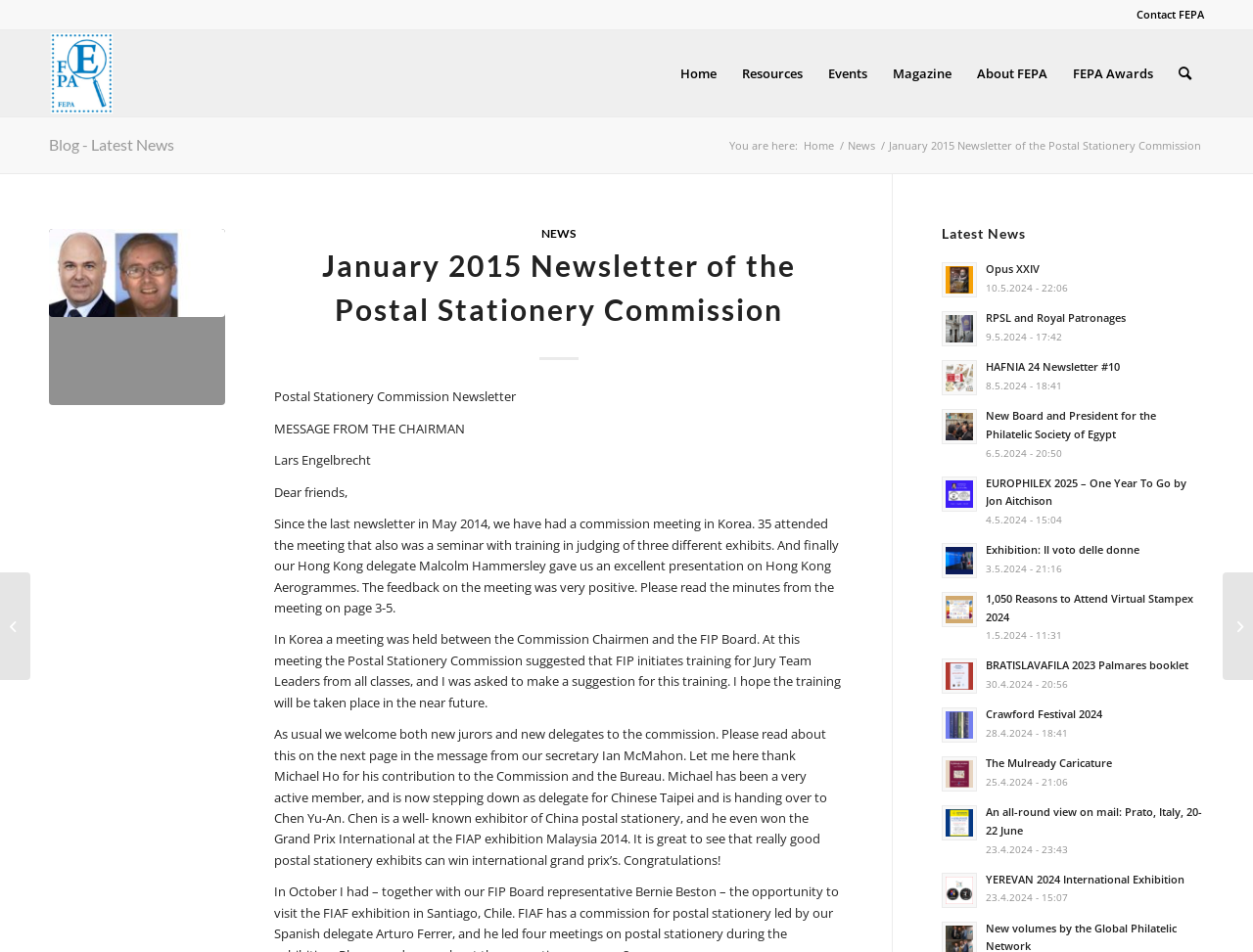Find the bounding box coordinates of the element to click in order to complete the given instruction: "Read January 2015 Newsletter of the Postal Stationery Commission."

[0.709, 0.145, 0.959, 0.161]